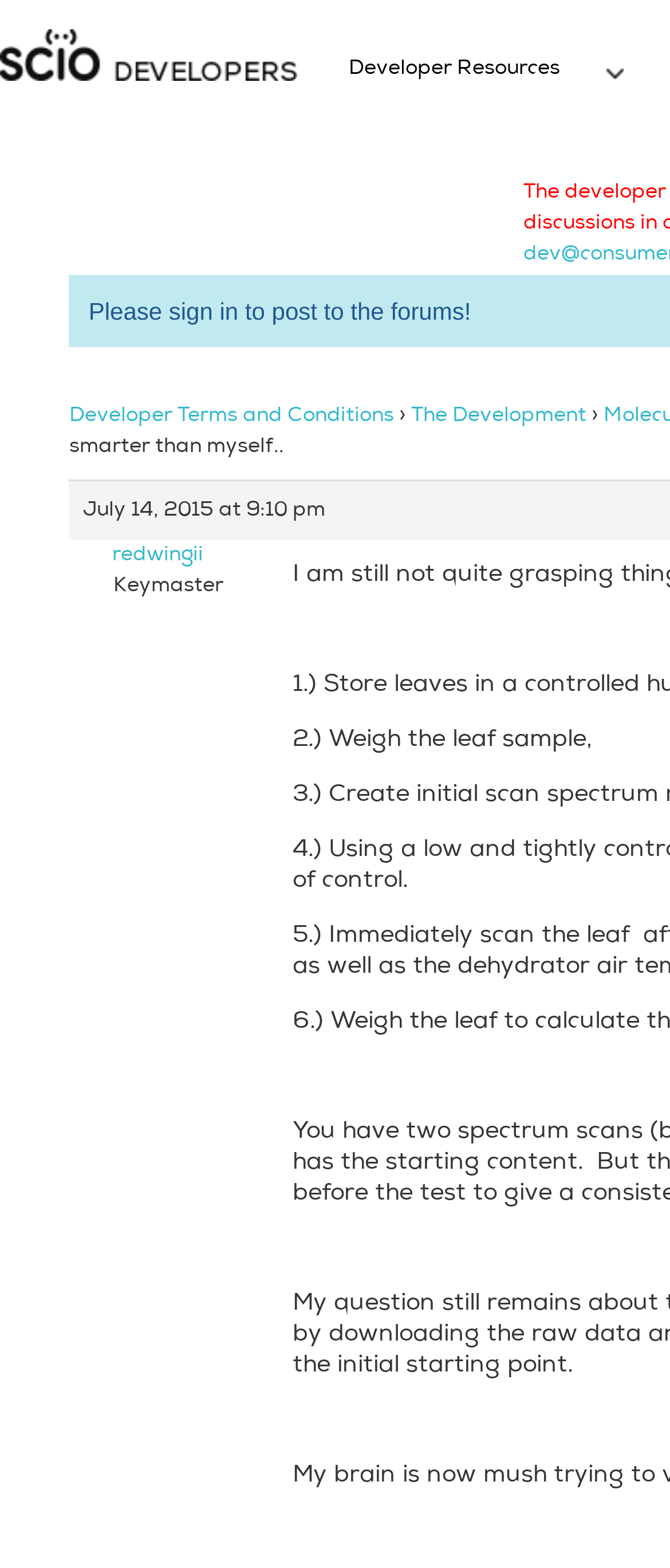Given the element description The Development, specify the bounding box coordinates of the corresponding UI element in the format (top-left x, top-left y, bottom-right x, bottom-right y). All values must be between 0 and 1.

[0.614, 0.259, 0.875, 0.272]